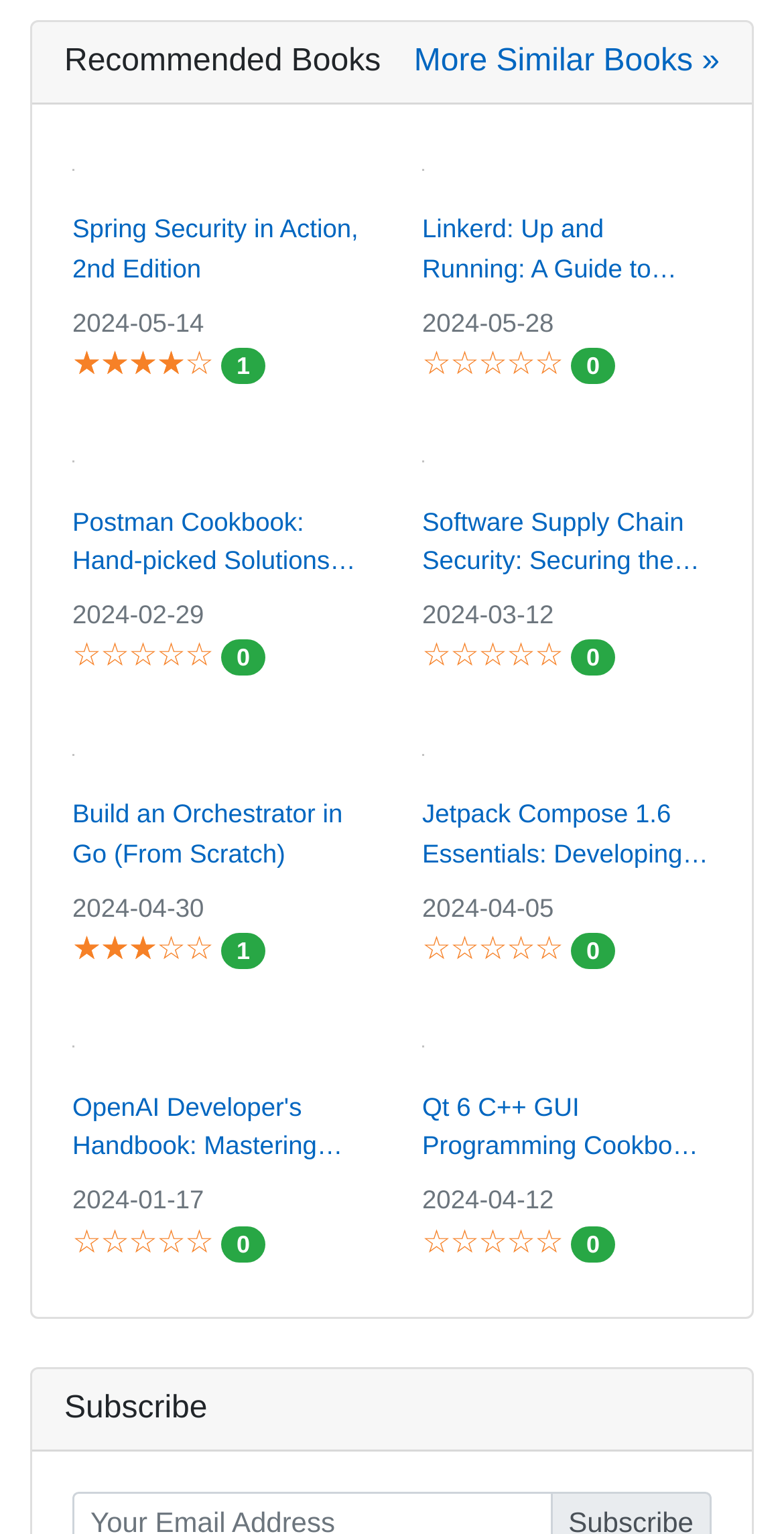What is the title of the first recommended book?
From the image, respond with a single word or phrase.

Spring Security in Action, 2nd Edition